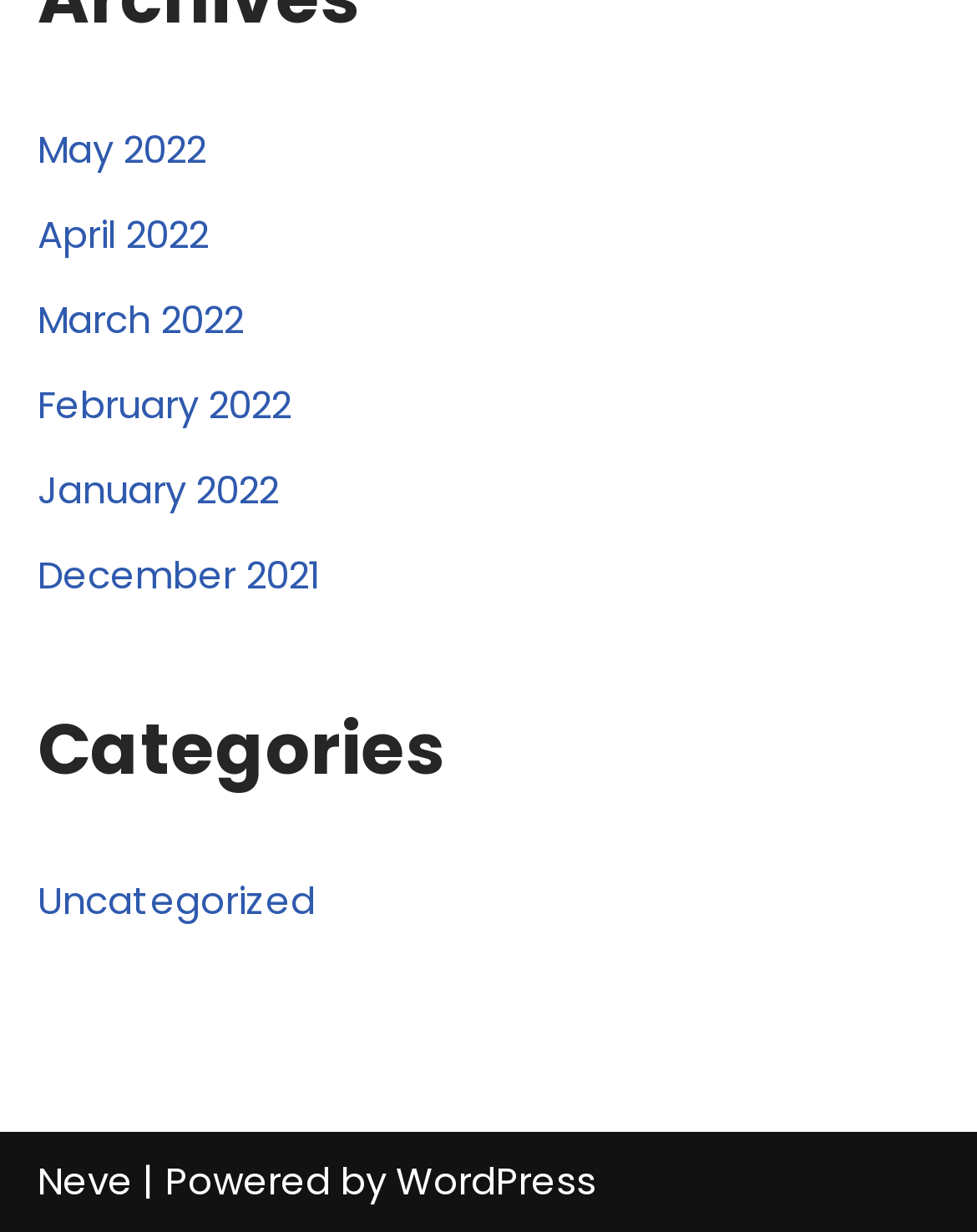Find the bounding box coordinates of the clickable area that will achieve the following instruction: "View Uncategorized archives".

[0.038, 0.71, 0.323, 0.753]